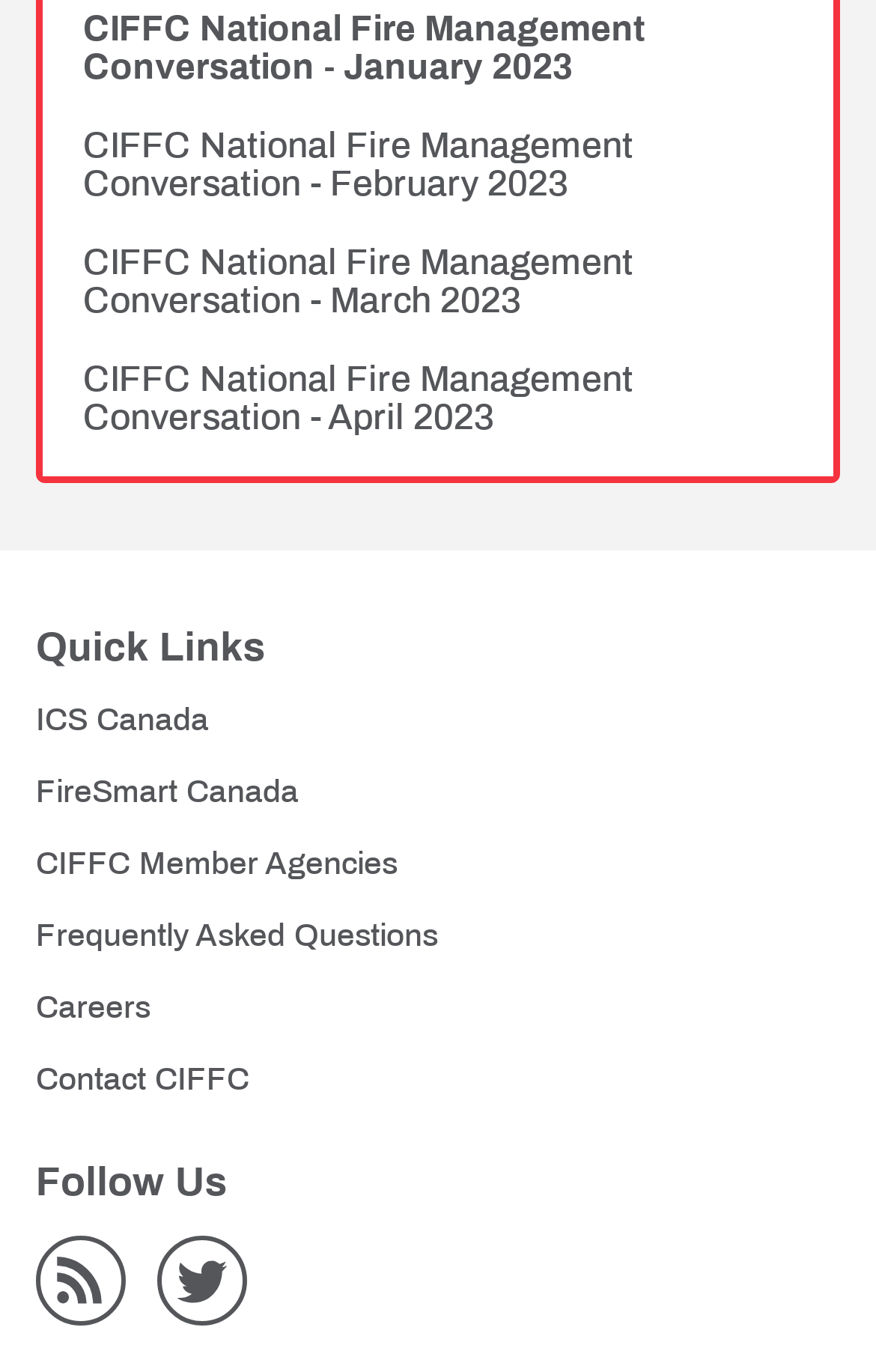Can you identify the bounding box coordinates of the clickable region needed to carry out this instruction: 'Access ICS Canada'? The coordinates should be four float numbers within the range of 0 to 1, stated as [left, top, right, bottom].

[0.041, 0.513, 0.238, 0.537]